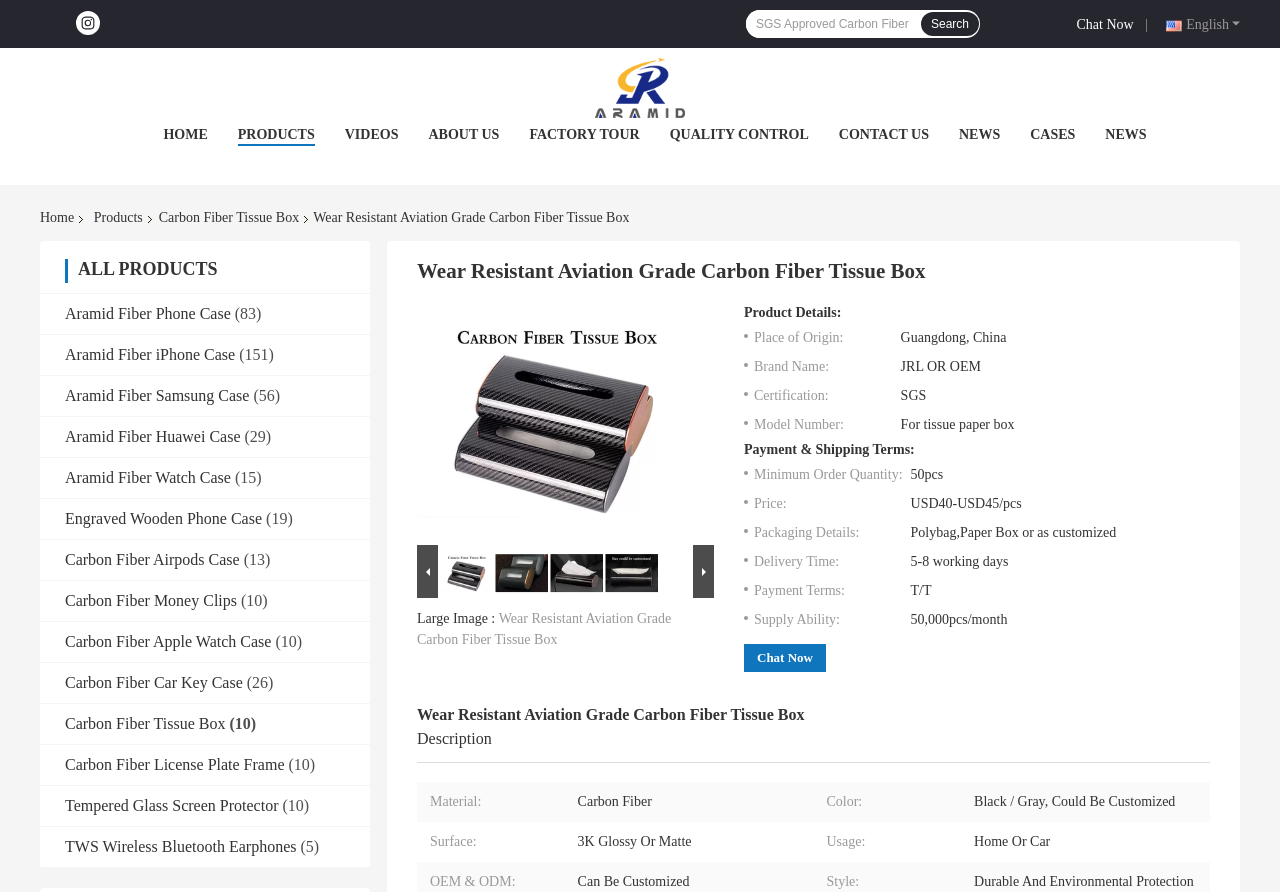Predict the bounding box coordinates of the area that should be clicked to accomplish the following instruction: "Chat with customer support". The bounding box coordinates should consist of four float numbers between 0 and 1, i.e., [left, top, right, bottom].

[0.841, 0.015, 0.892, 0.038]